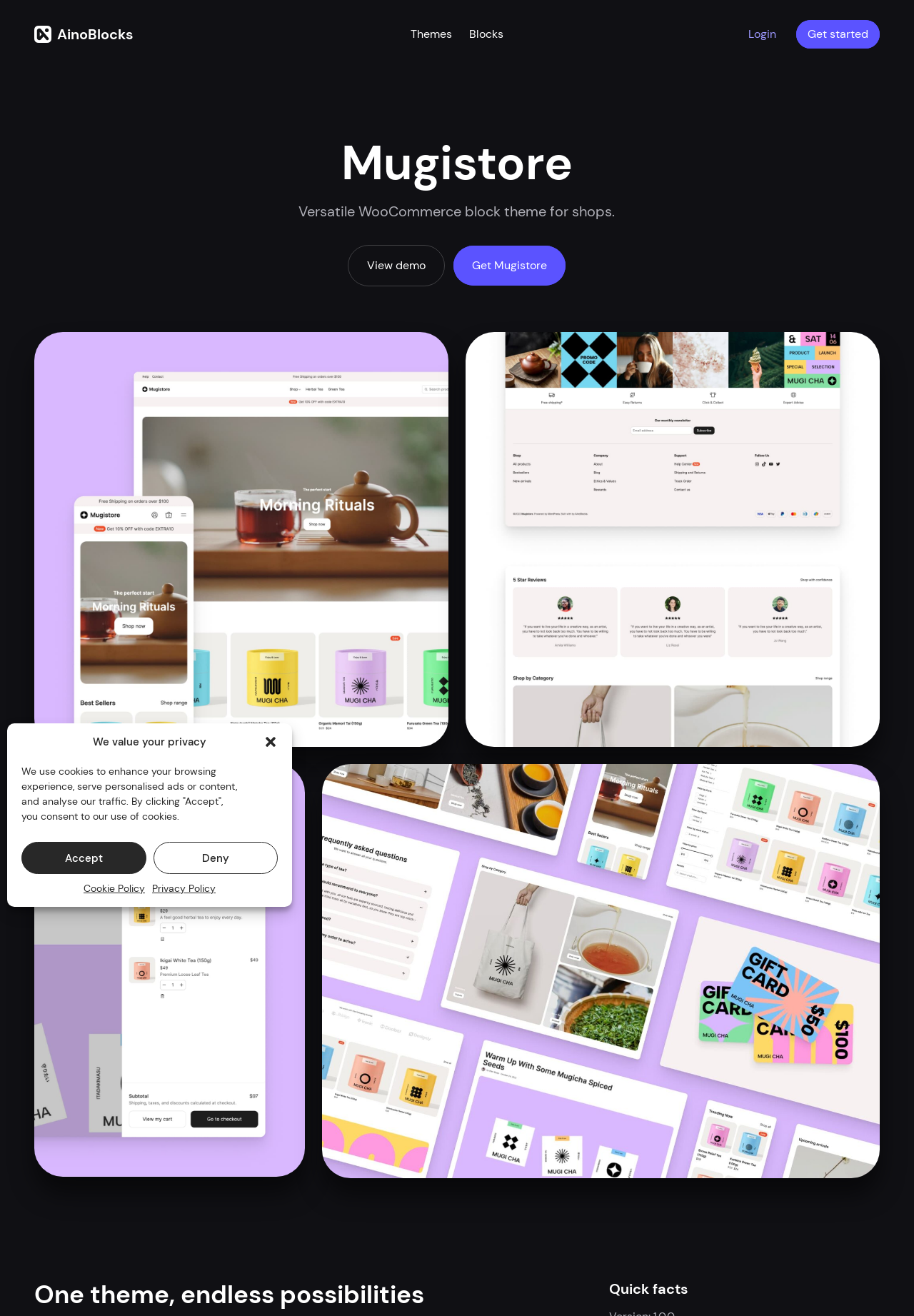Kindly determine the bounding box coordinates for the clickable area to achieve the given instruction: "View demo".

[0.382, 0.187, 0.486, 0.217]